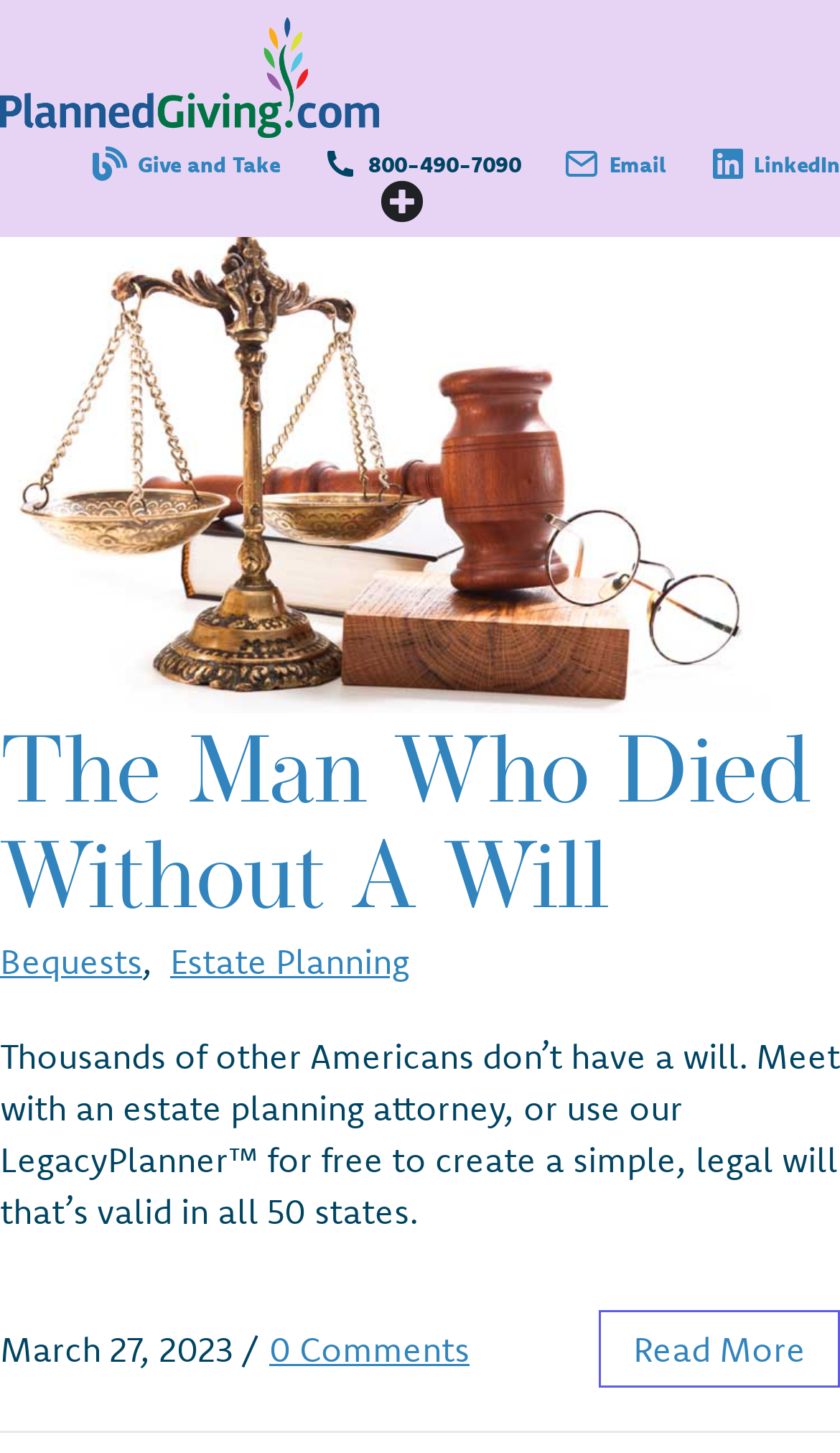Bounding box coordinates should be provided in the format (top-left x, top-left y, bottom-right x, bottom-right y) with all values between 0 and 1. Identify the bounding box for this UI element: aria-label="Menu Toggle"

[0.453, 0.125, 0.504, 0.155]